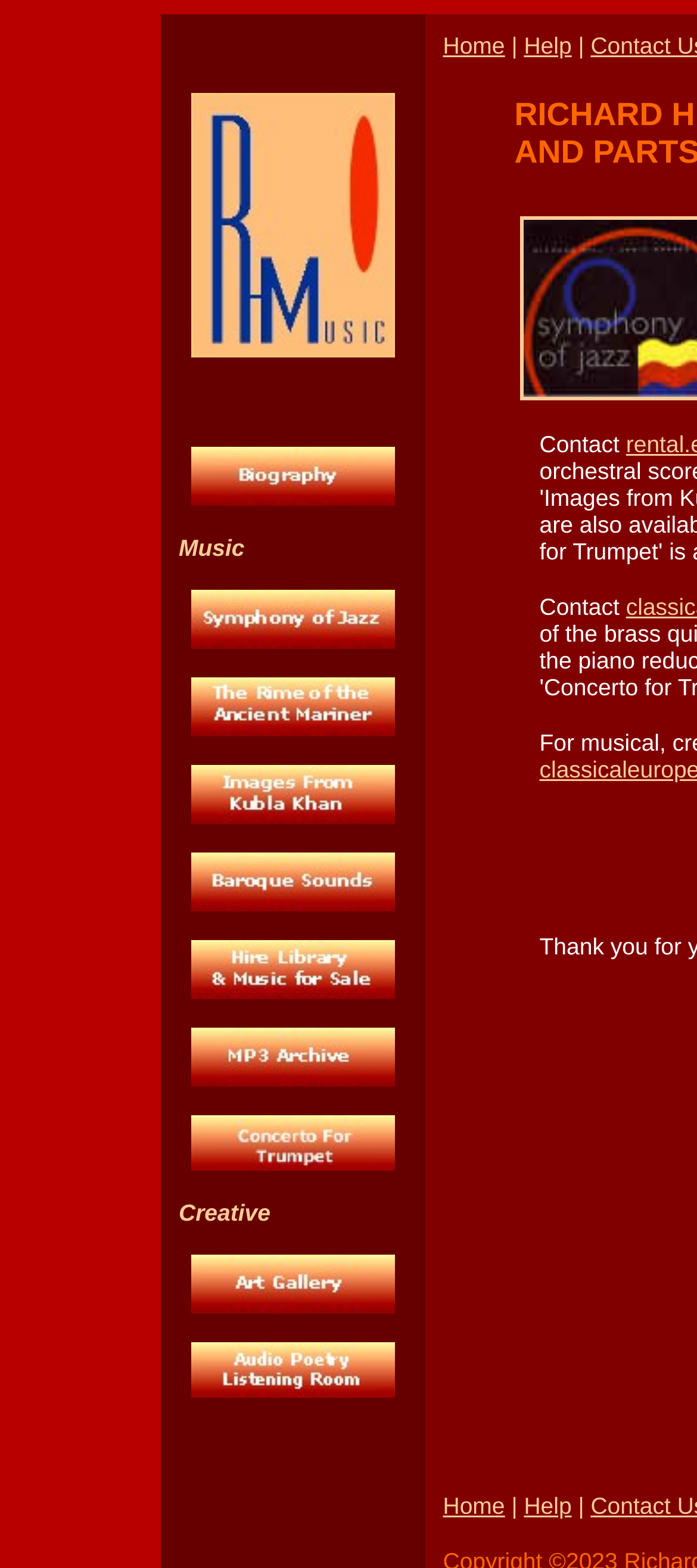Based on the description "Help", find the bounding box of the specified UI element.

[0.752, 0.021, 0.82, 0.038]